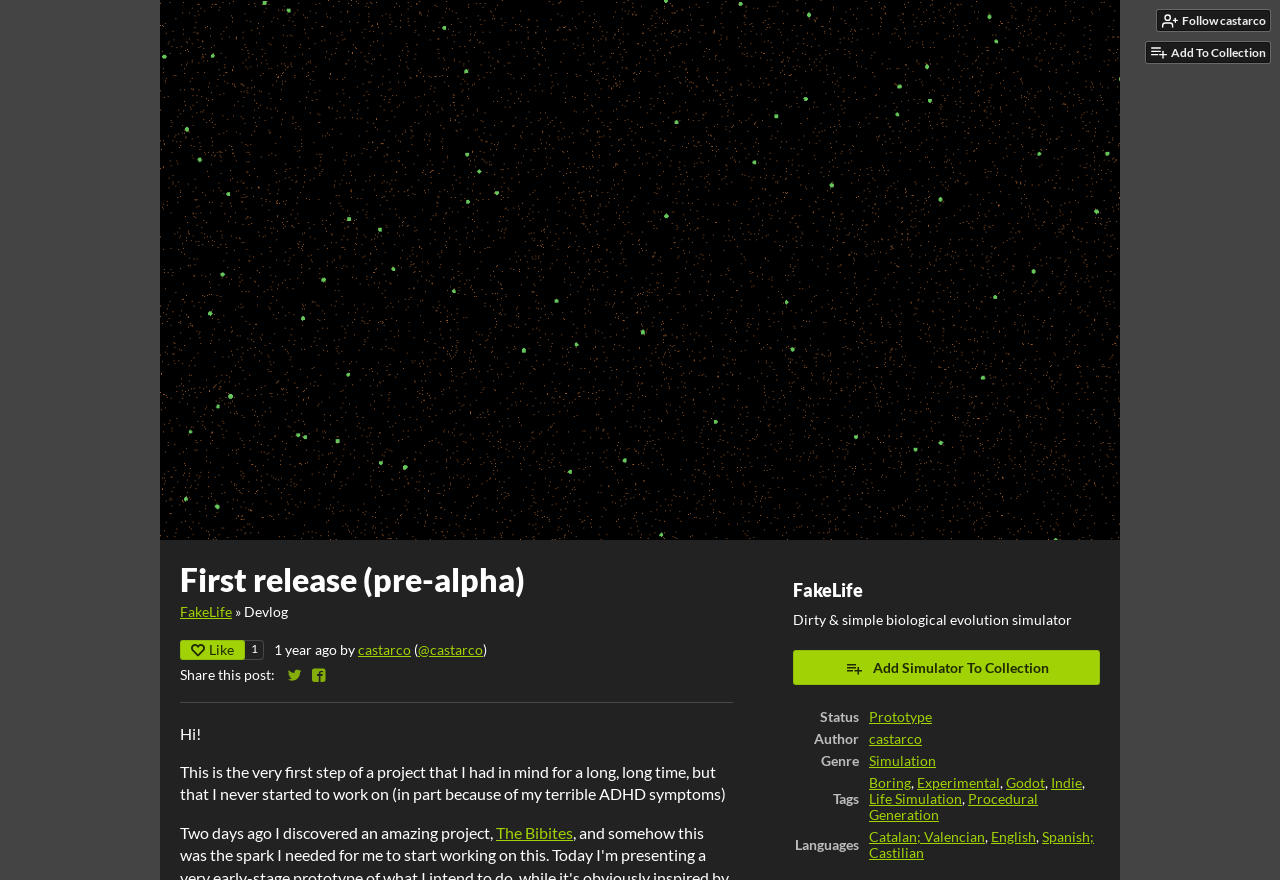Identify the bounding box coordinates of the section that should be clicked to achieve the task described: "Click the Submit button".

None